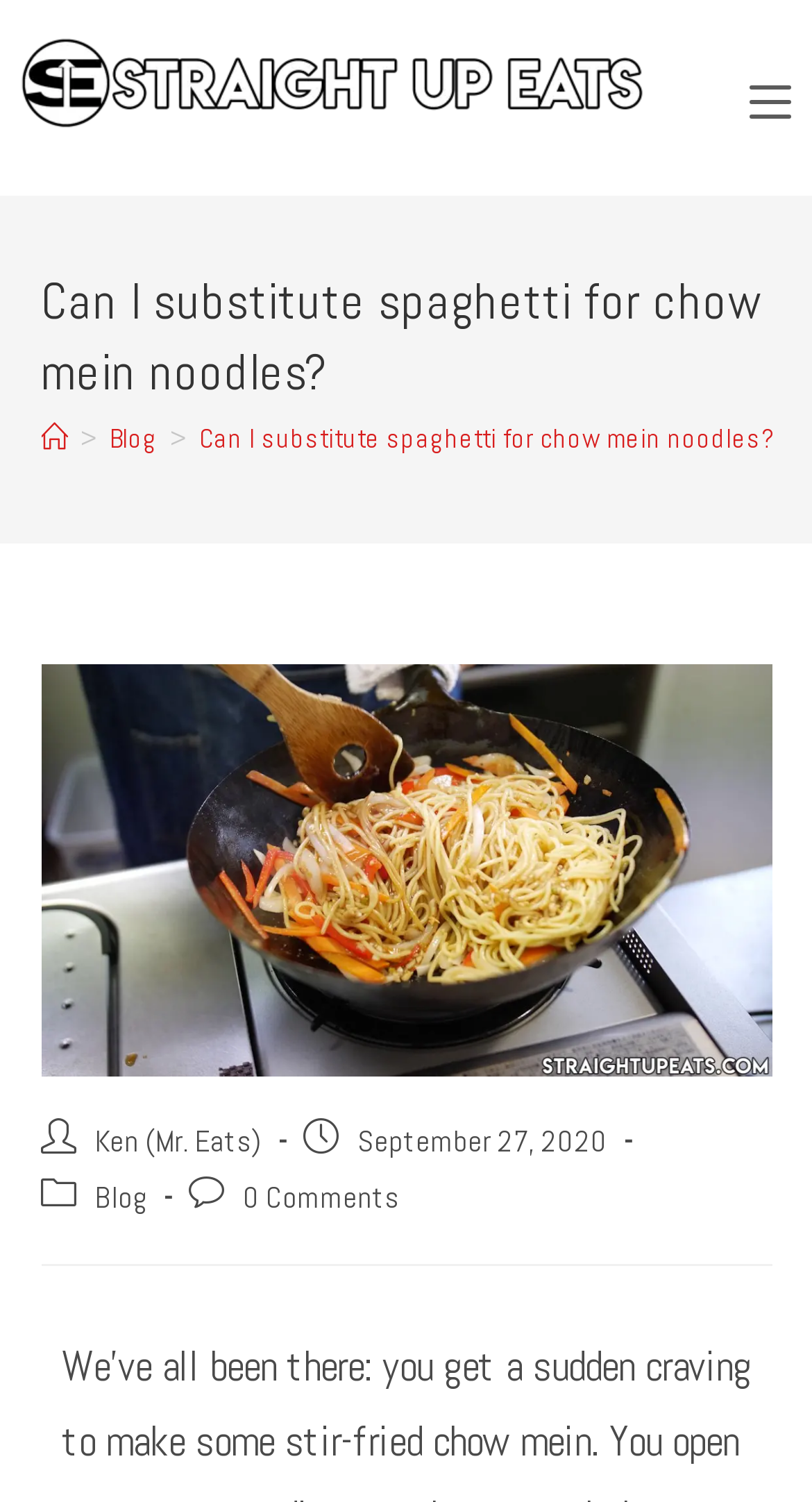Indicate the bounding box coordinates of the clickable region to achieve the following instruction: "go to homepage."

[0.05, 0.28, 0.083, 0.304]